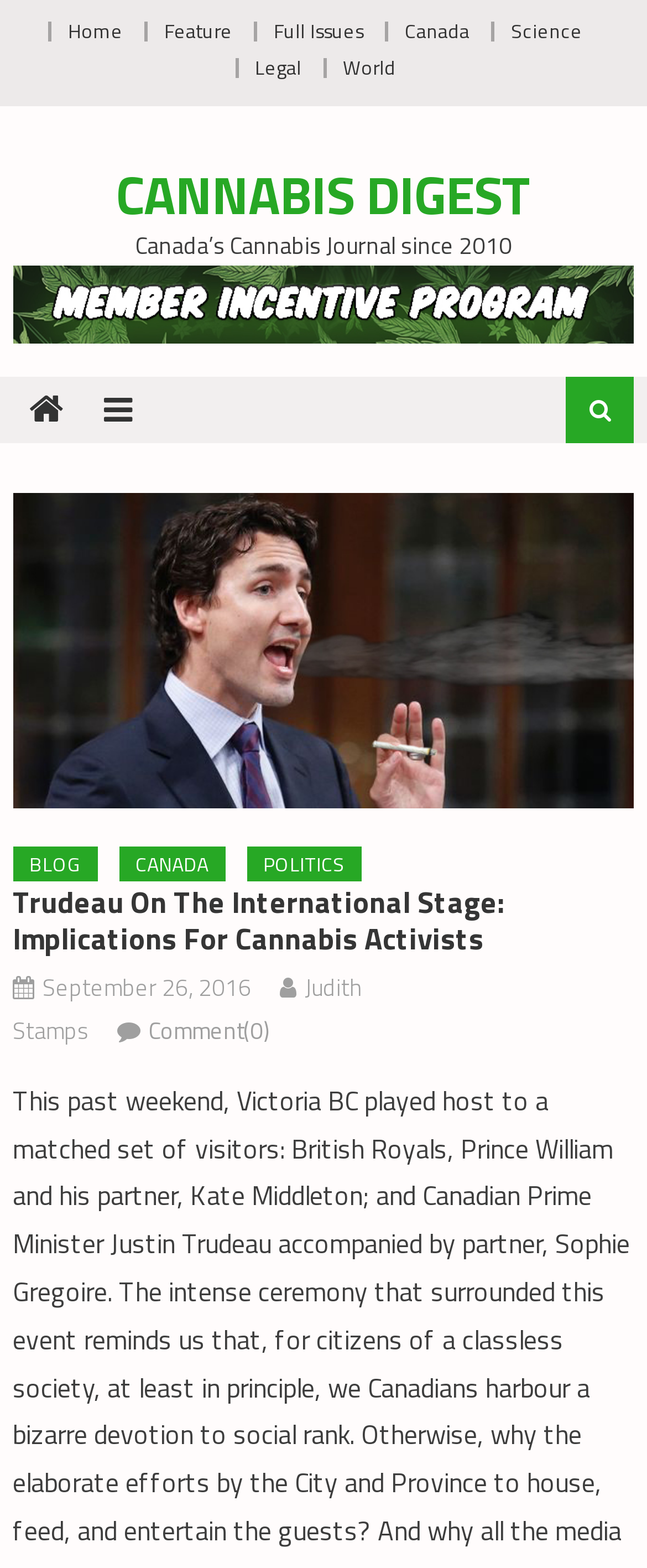Please answer the following question as detailed as possible based on the image: 
What is the date of the article?

I found the answer by looking at the section below the article title, where it says 'September 26, 2016' as the date of the article.